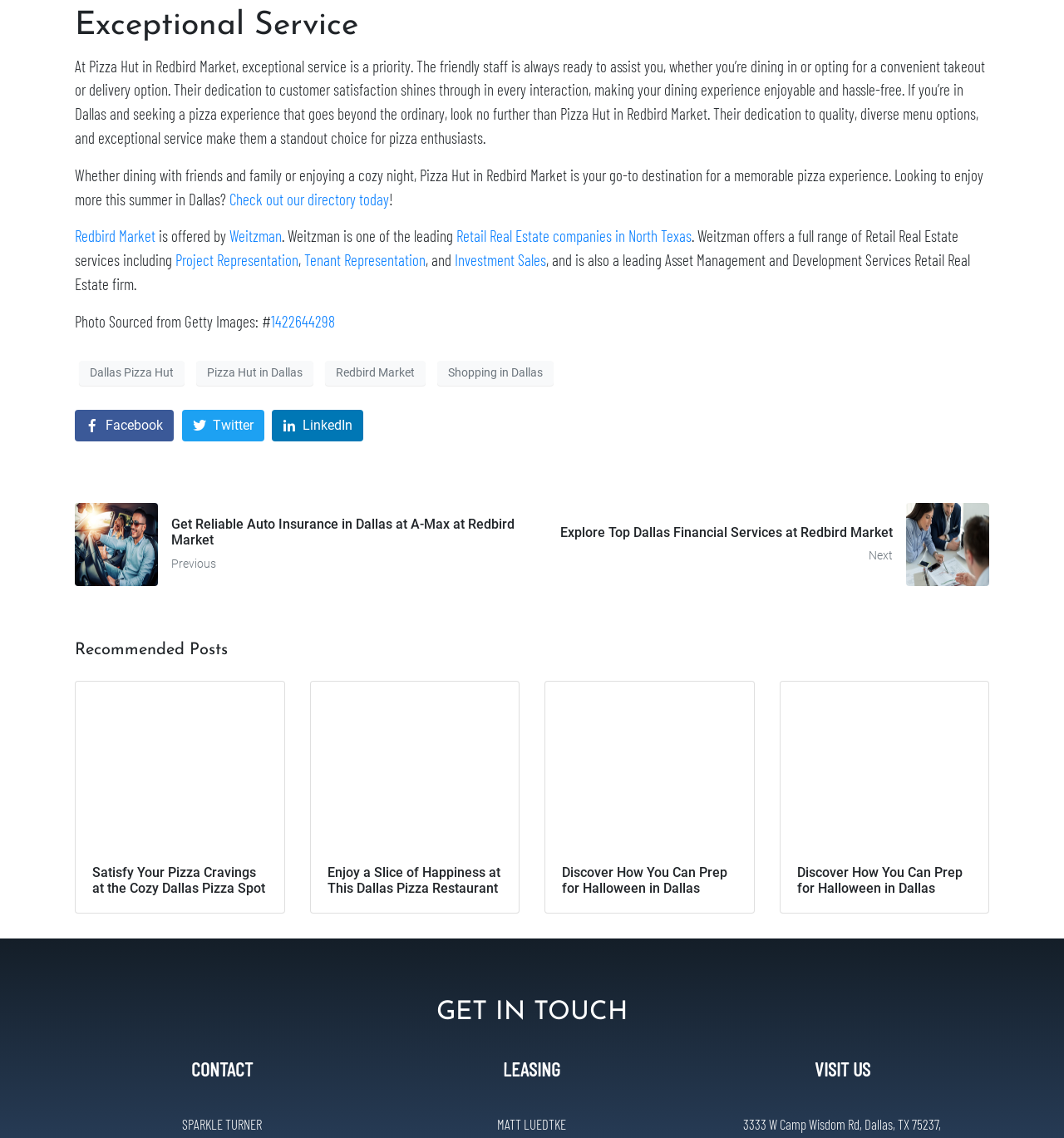Specify the bounding box coordinates of the element's area that should be clicked to execute the given instruction: "Learn about 'Interesting Firefighting Facts'". The coordinates should be four float numbers between 0 and 1, i.e., [left, top, right, bottom].

None